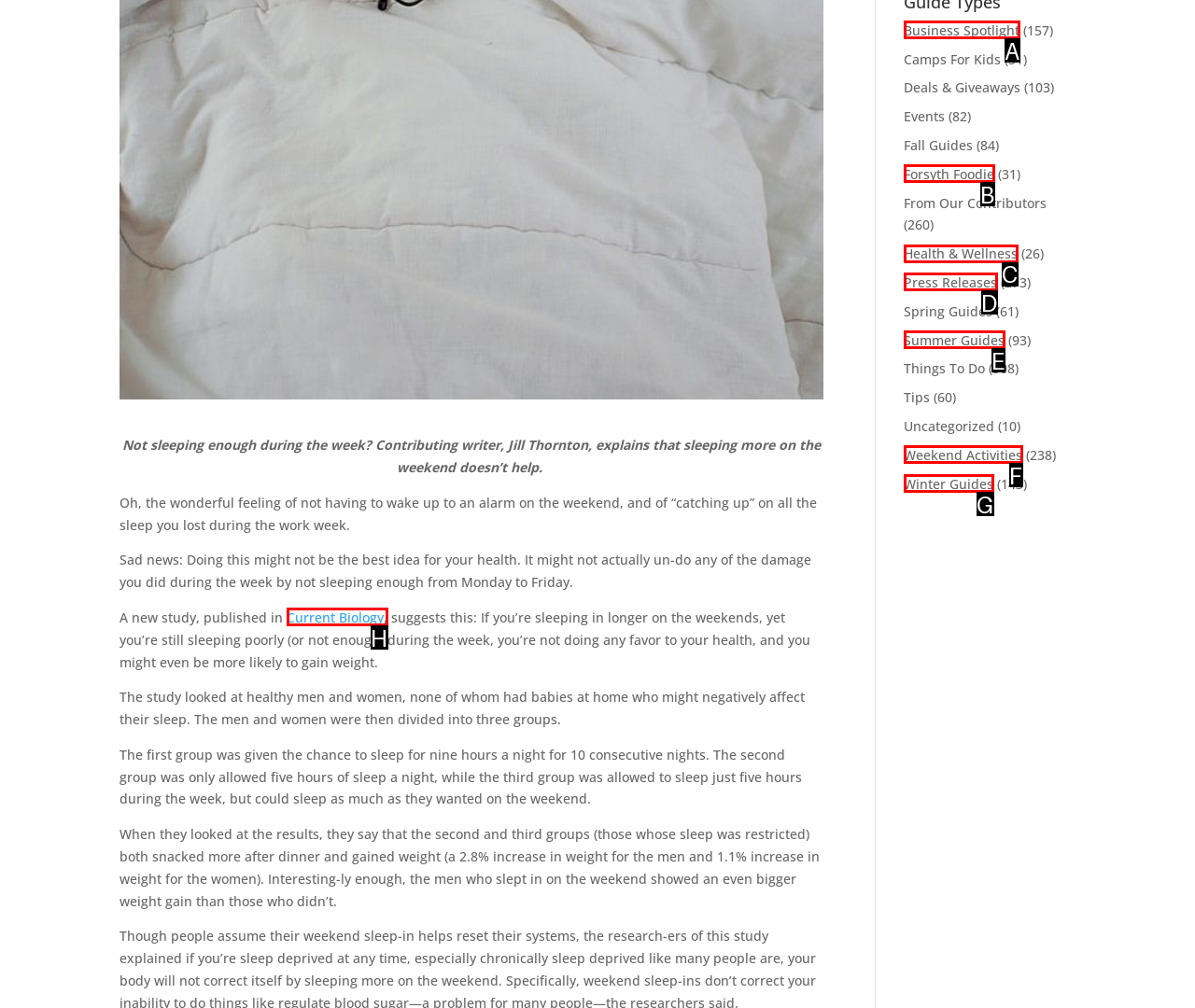Find the option that fits the given description: Press Releases
Answer with the letter representing the correct choice directly.

D